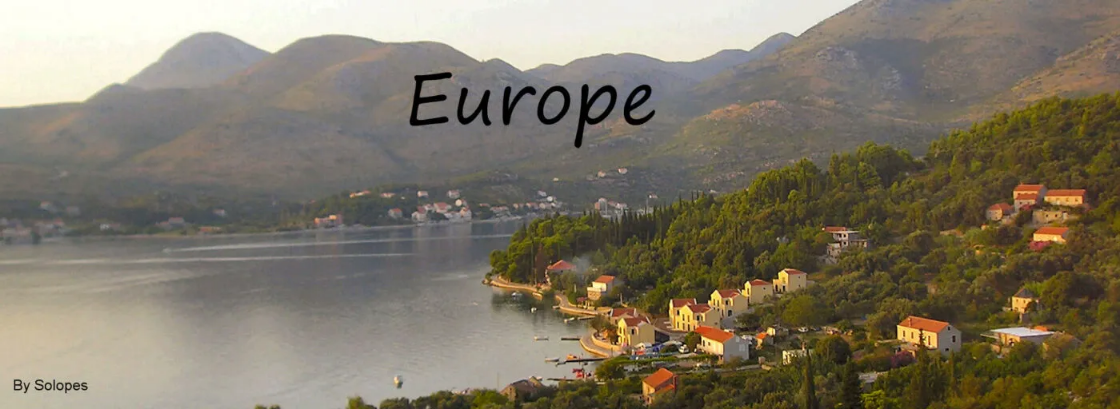Elaborate on the details you observe in the image.

A picturesque view of Europe showcasing a serene lakeside landscape adorned with charming houses nestled amidst rolling hills. The image captures the tranquil beauty of the region, highlighting both the natural and architectural harmony found in this part of the continent. A gentle reflection of the mountains on the water adds to the peaceful ambiance, inviting viewers to explore the diverse cultures and landscapes that Europe has to offer. The word "Europe" is elegantly overlaid, suggesting the rich mosaic of experiences awaiting travelers in this historically and culturally significant area. The photo evokes a sense of wanderlust, perfectly encapsulating the allure of European travel.